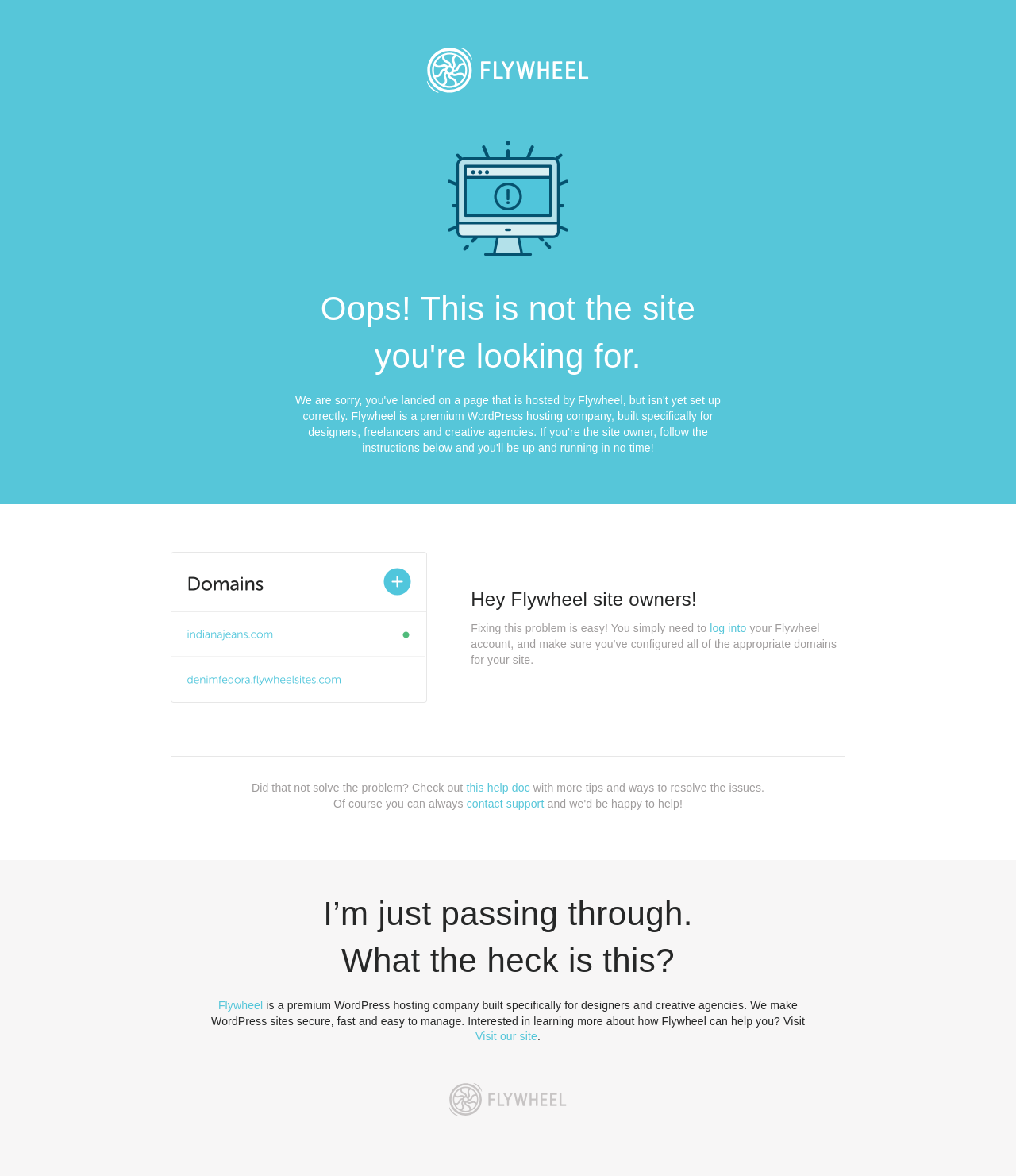Using the webpage screenshot, locate the HTML element that fits the following description and provide its bounding box: "this help doc".

[0.459, 0.664, 0.522, 0.675]